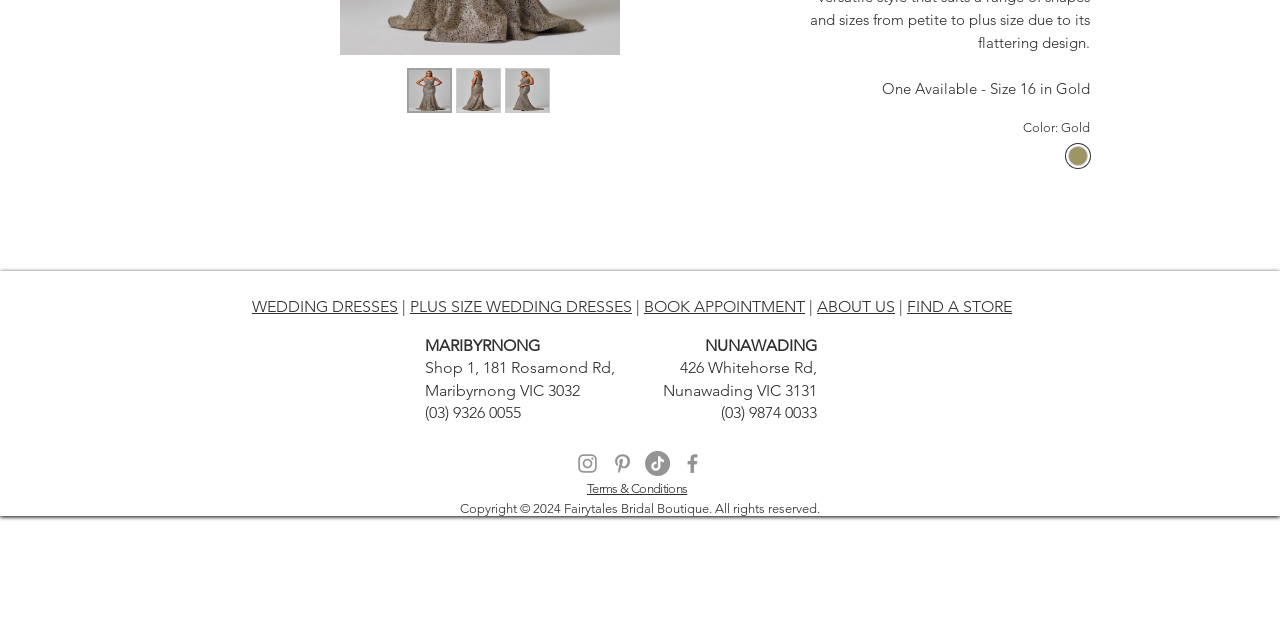Specify the bounding box coordinates (top-left x, top-left y, bottom-right x, bottom-right y) of the UI element in the screenshot that matches this description: aria-label="Instagram"

[0.449, 0.705, 0.469, 0.744]